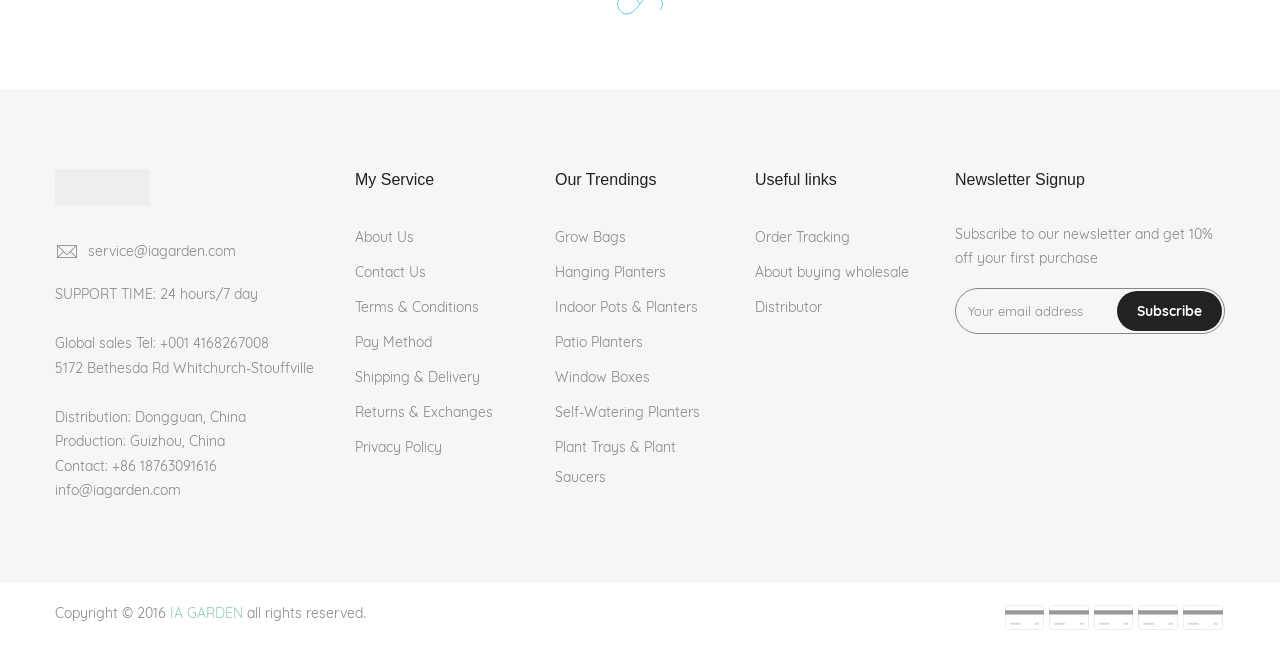What is the company's support time?
Refer to the image and provide a one-word or short phrase answer.

24 hours/7 days